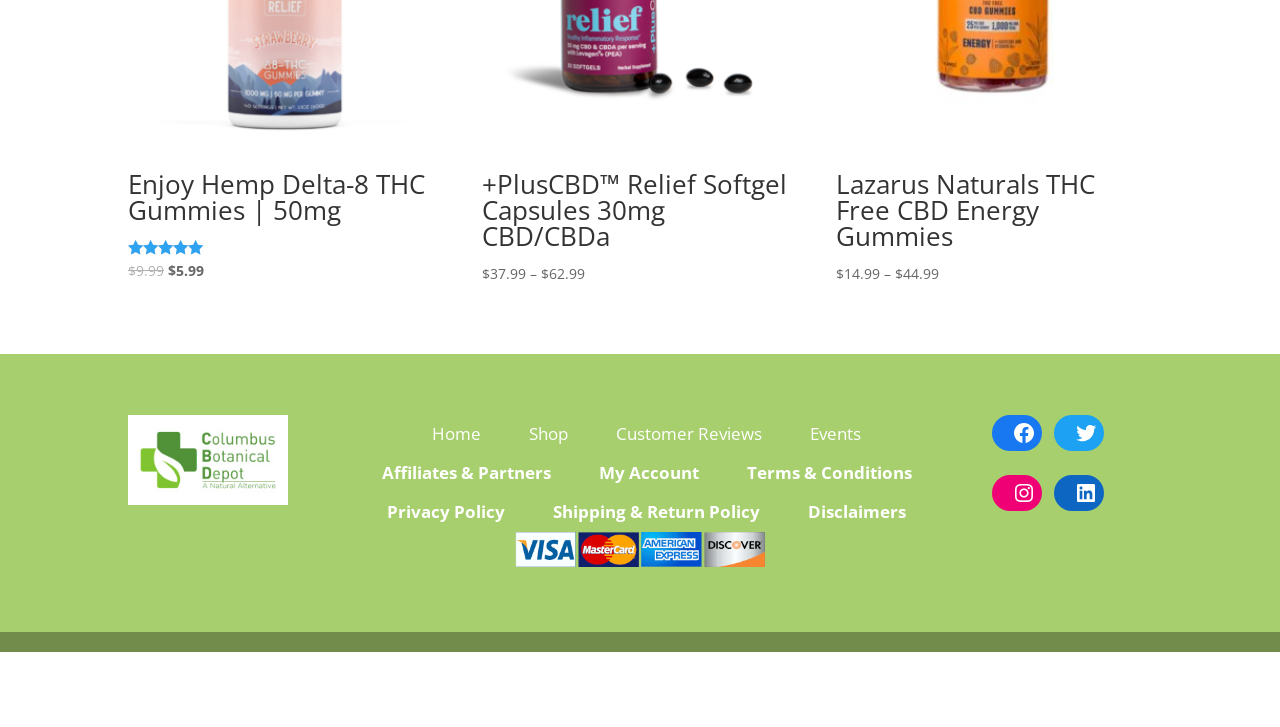What is the original price of the product?
Kindly offer a detailed explanation using the data available in the image.

The original price of the product is mentioned as '$9.99' in the StaticText element with ID 1302, which is located at the top of the webpage.